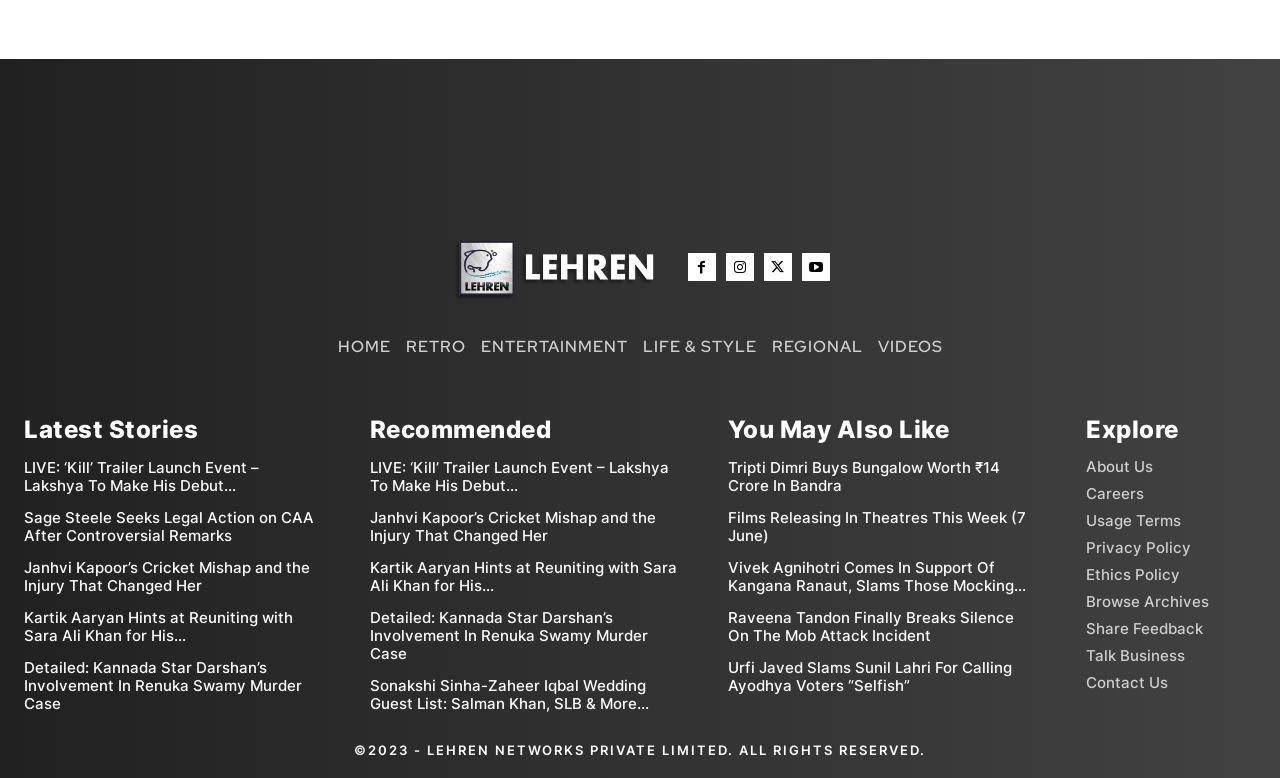What is the name of the company that owns the copyright of this website?
Give a thorough and detailed response to the question.

The copyright information '©2023 - LEHREN NETWORKS PRIVATE LIMITED. ALL RIGHTS RESERVED.' at the bottom of the webpage indicates that the company that owns the copyright is LEHREN NETWORKS PRIVATE LIMITED.